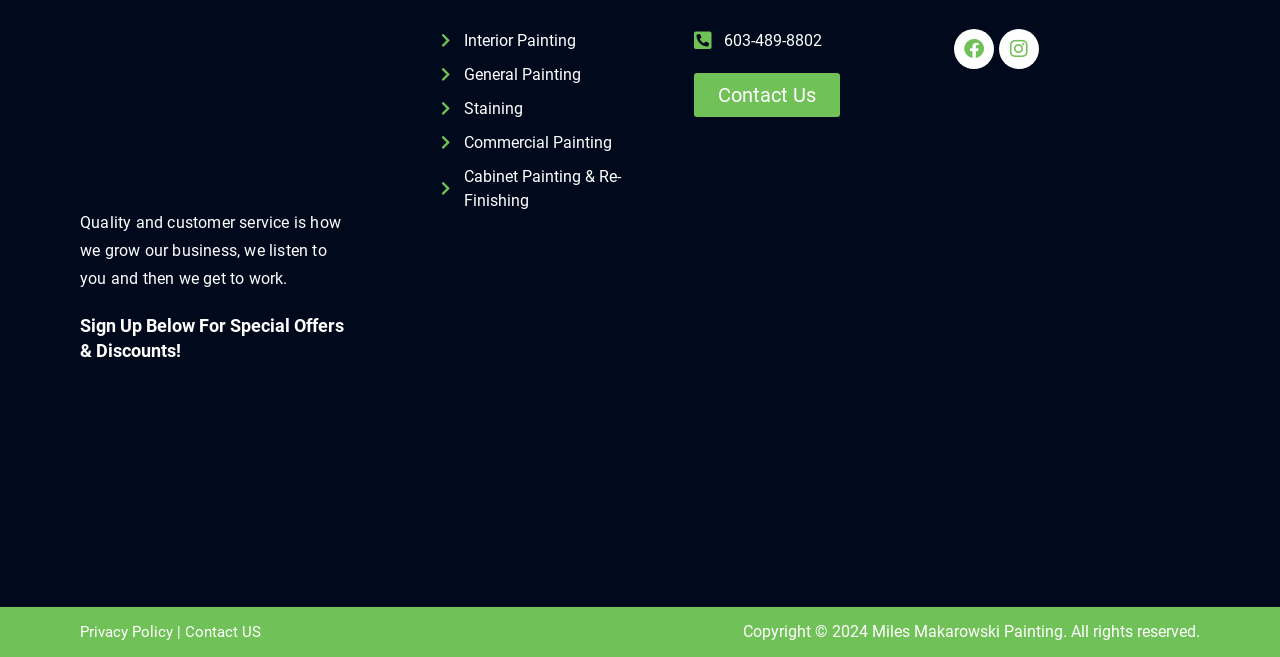Predict the bounding box of the UI element based on this description: "Contact US".

[0.145, 0.949, 0.204, 0.976]